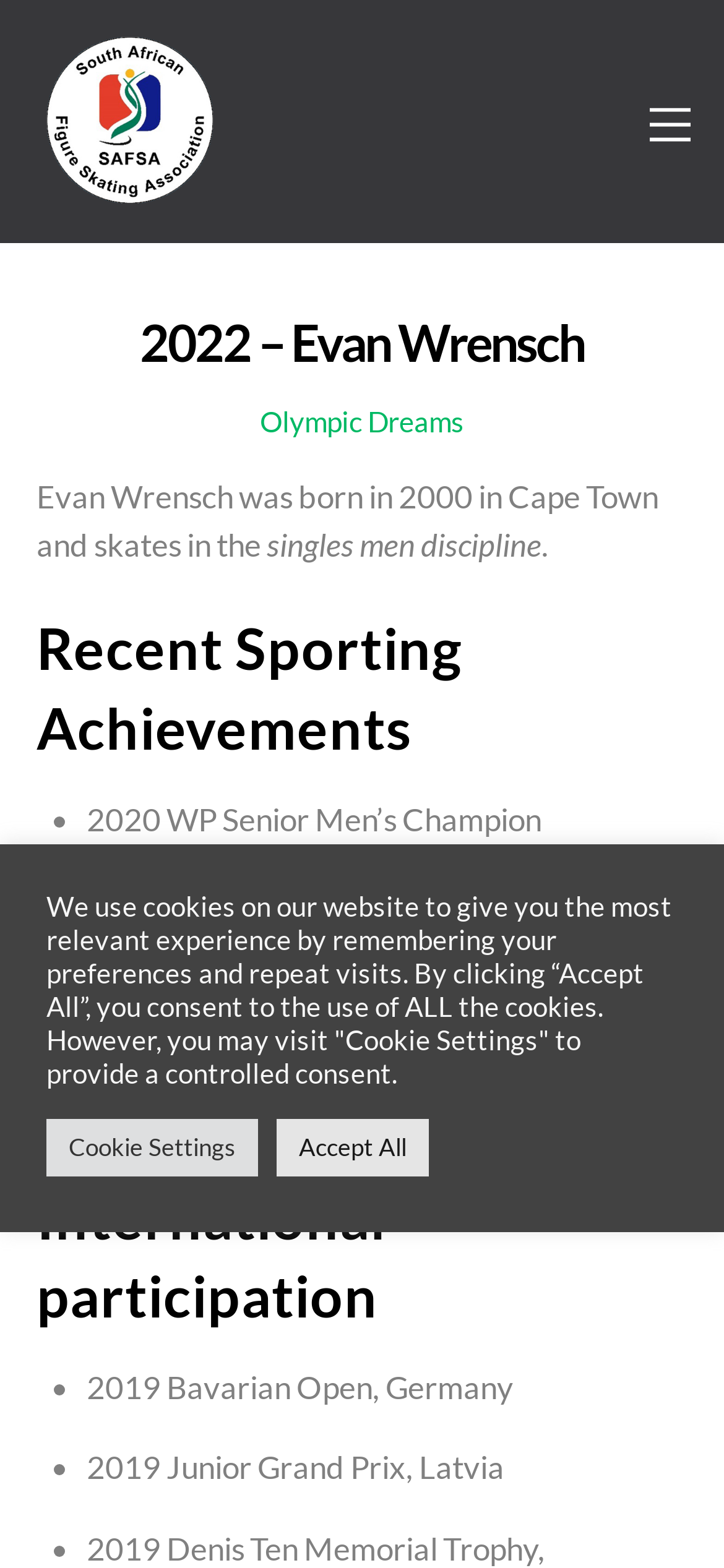Provide your answer in one word or a succinct phrase for the question: 
What is one of Evan Wrensch's recent sporting achievements?

2020 WP Senior Men’s Champion